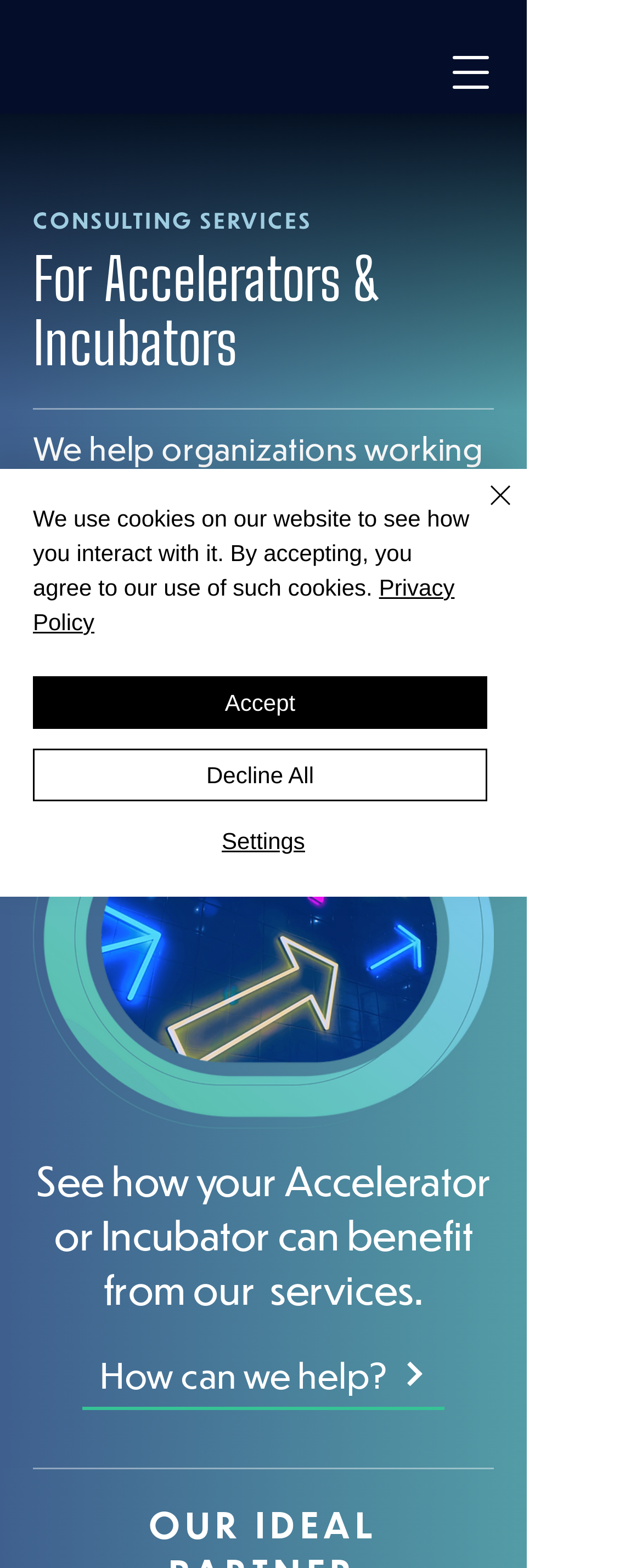Please answer the following question using a single word or phrase: 
What type of organizations can benefit from Project Medtech's services?

Accelerators and Incubators